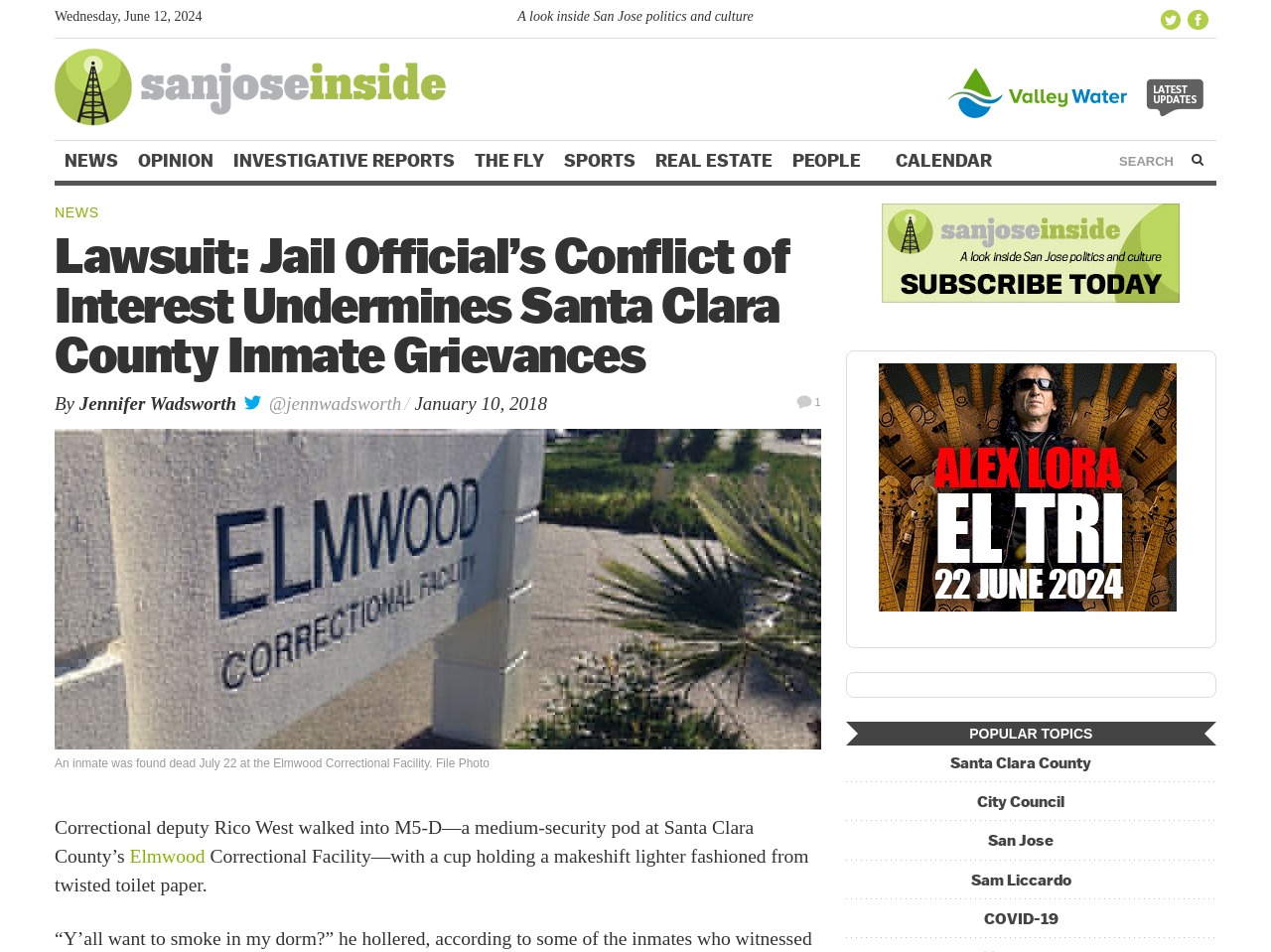Can you give a detailed response to the following question using the information from the image? What is the name of the social media platform mentioned in the top section?

I found the name of the social media platform by looking at the top section, where it says 'San Jose Inside on Twitter'. The name 'Twitter' is mentioned in this section.